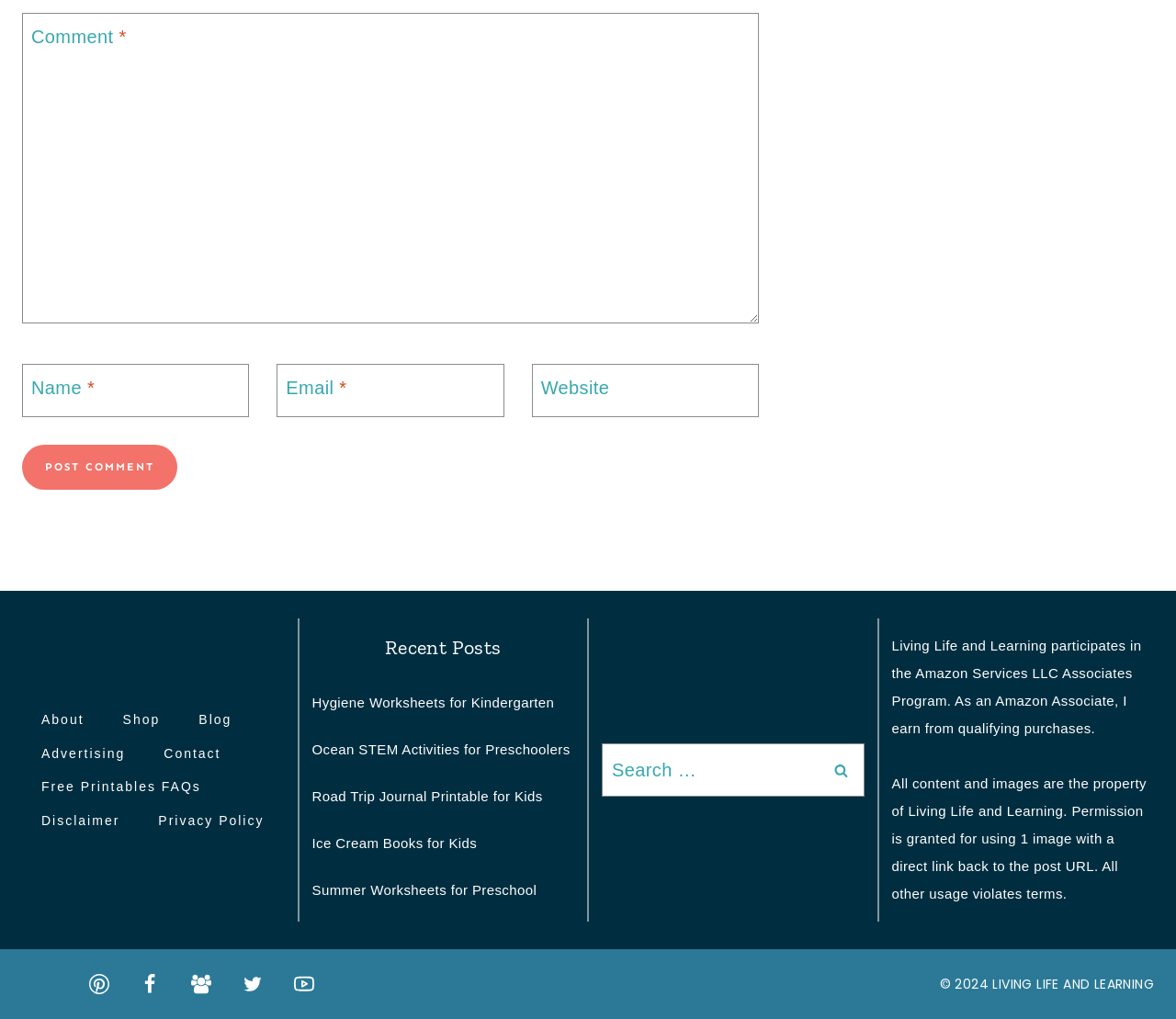Determine the bounding box coordinates of the section I need to click to execute the following instruction: "Click the Post Comment button". Provide the coordinates as four float numbers between 0 and 1, i.e., [left, top, right, bottom].

[0.019, 0.436, 0.151, 0.481]